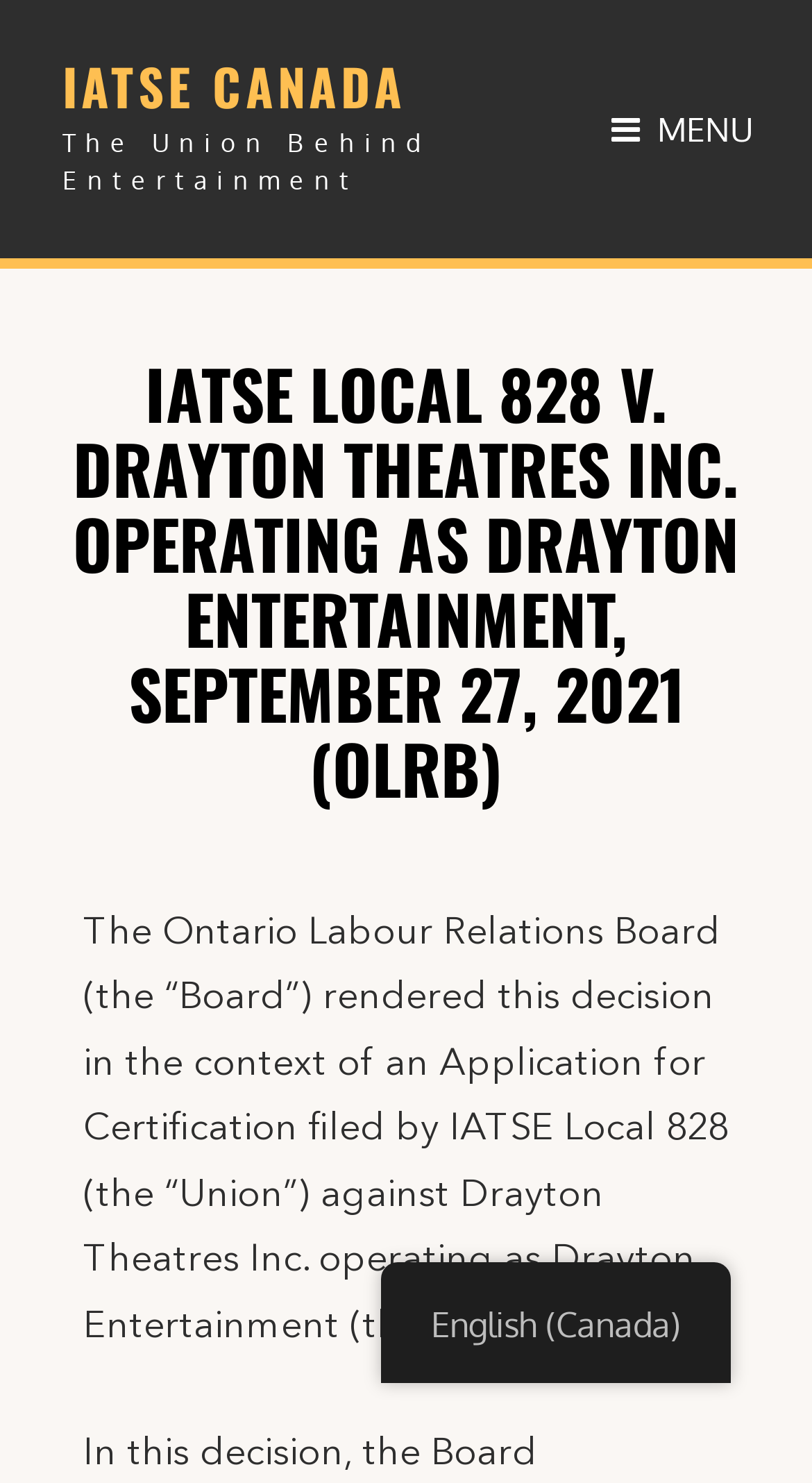Locate and provide the bounding box coordinates for the HTML element that matches this description: "English (Canada)".

[0.469, 0.851, 0.9, 0.927]